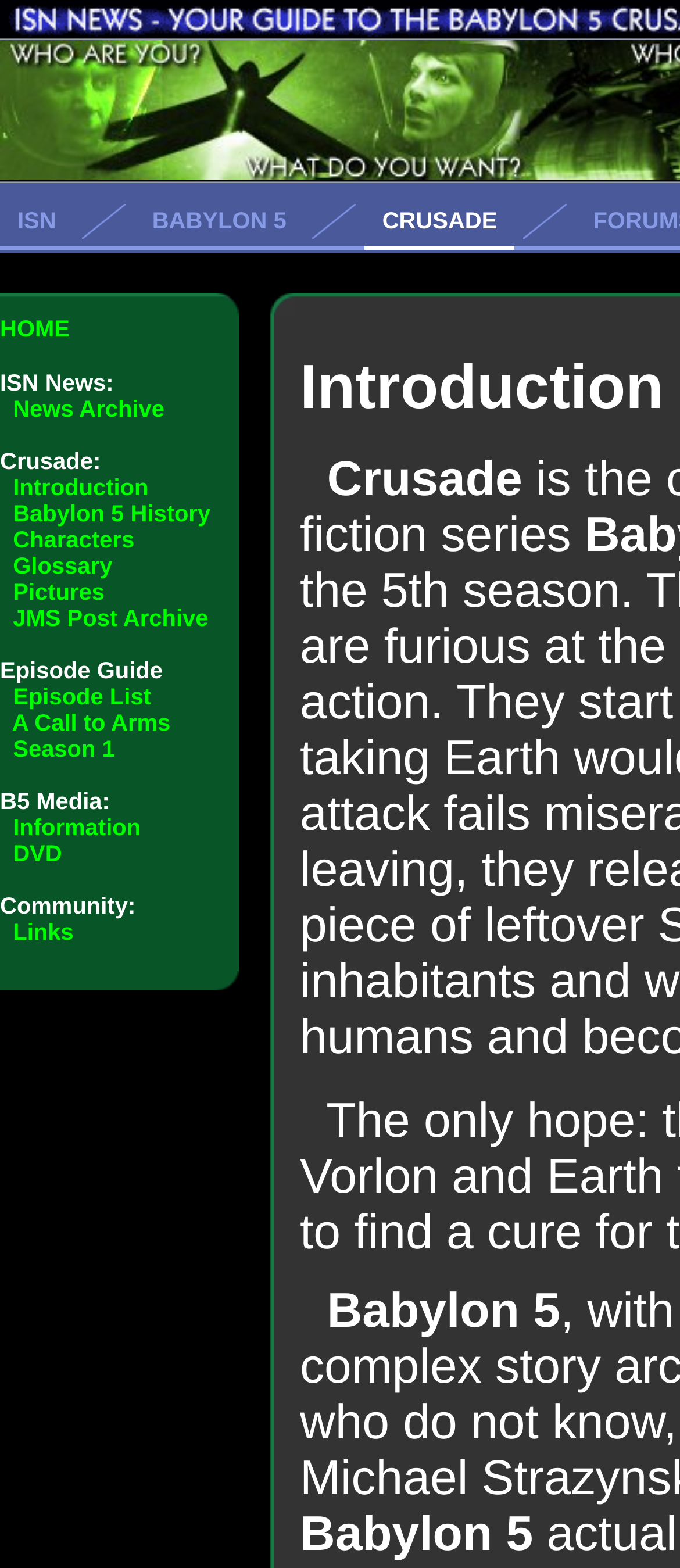Give a comprehensive overview of the webpage, including key elements.

This webpage is dedicated to ISN News, specifically focusing on the guide to Babylon 5 - Crusade. At the top, there are three links: "ISN", "BABYLON 5", and "CRUSADE", aligned horizontally. Below these links, there is a small blank image.

The main content is organized into a table layout. The top section of the table contains a menu with a "Menu Top" image. The menu items are listed horizontally, including "HOME", "News Archive", "Crusade:", "Introduction", "Babylon 5 History", "Characters", "Glossary", "Pictures", "JMS Post Archive", "Episode Guide", "Episode List", "A Call to Arms", "Season 1", "B5 Media:", "Information", "DVD", "Community:", and "Links". These menu items are divided into sections, with some items separated by blank spaces.

Below the menu, there is a "Menu Bottom" image, followed by a "Main Top Line" image, a "Main Top Left" image, and another blank image. At the bottom of the page, there is another blank image.

Overall, the webpage appears to be a portal for accessing various resources and guides related to Babylon 5 - Crusade, with a focus on news, characters, episodes, and community links.